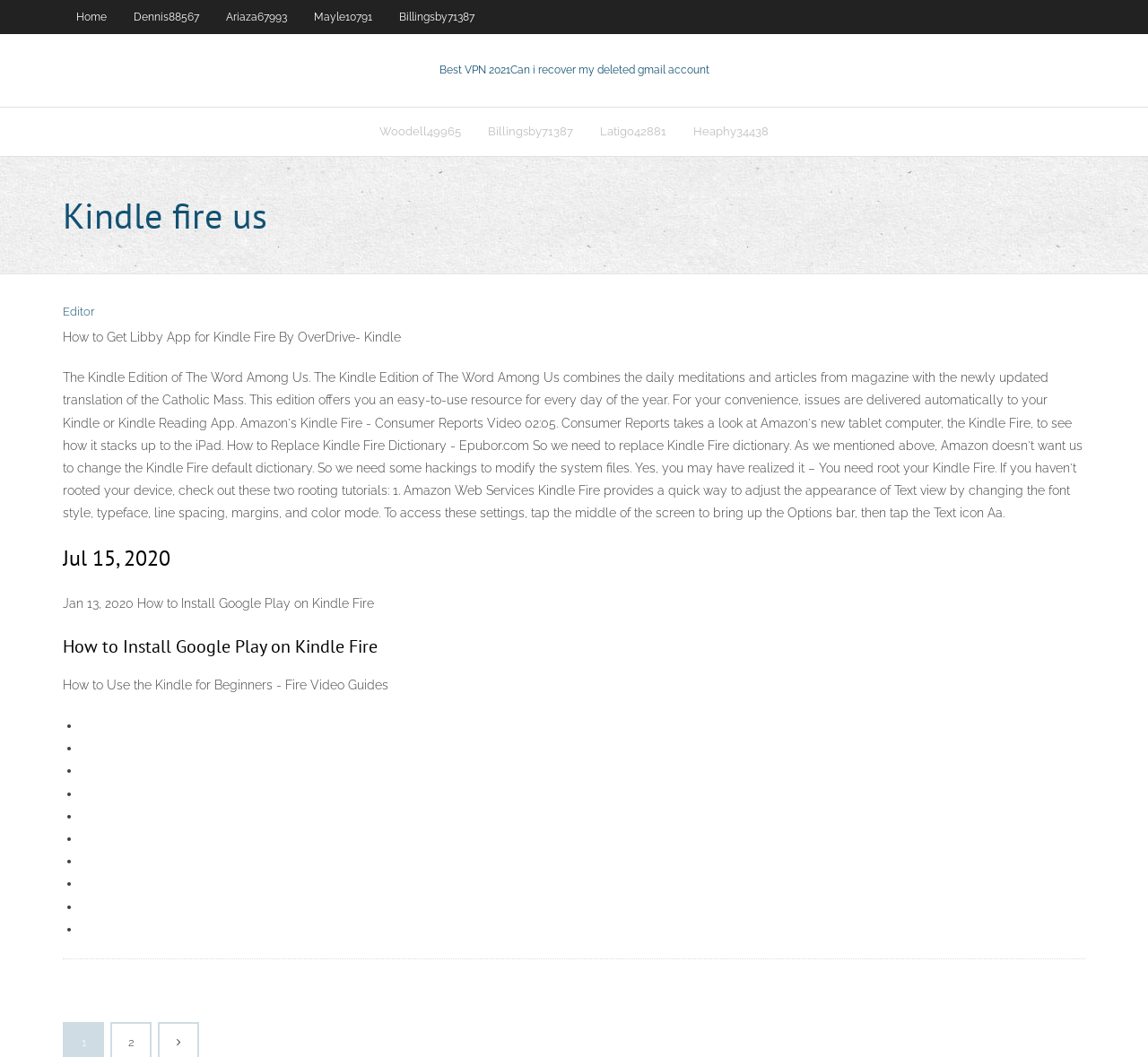Answer the question in one word or a short phrase:
What is the name of the first link in the top navigation bar?

Home